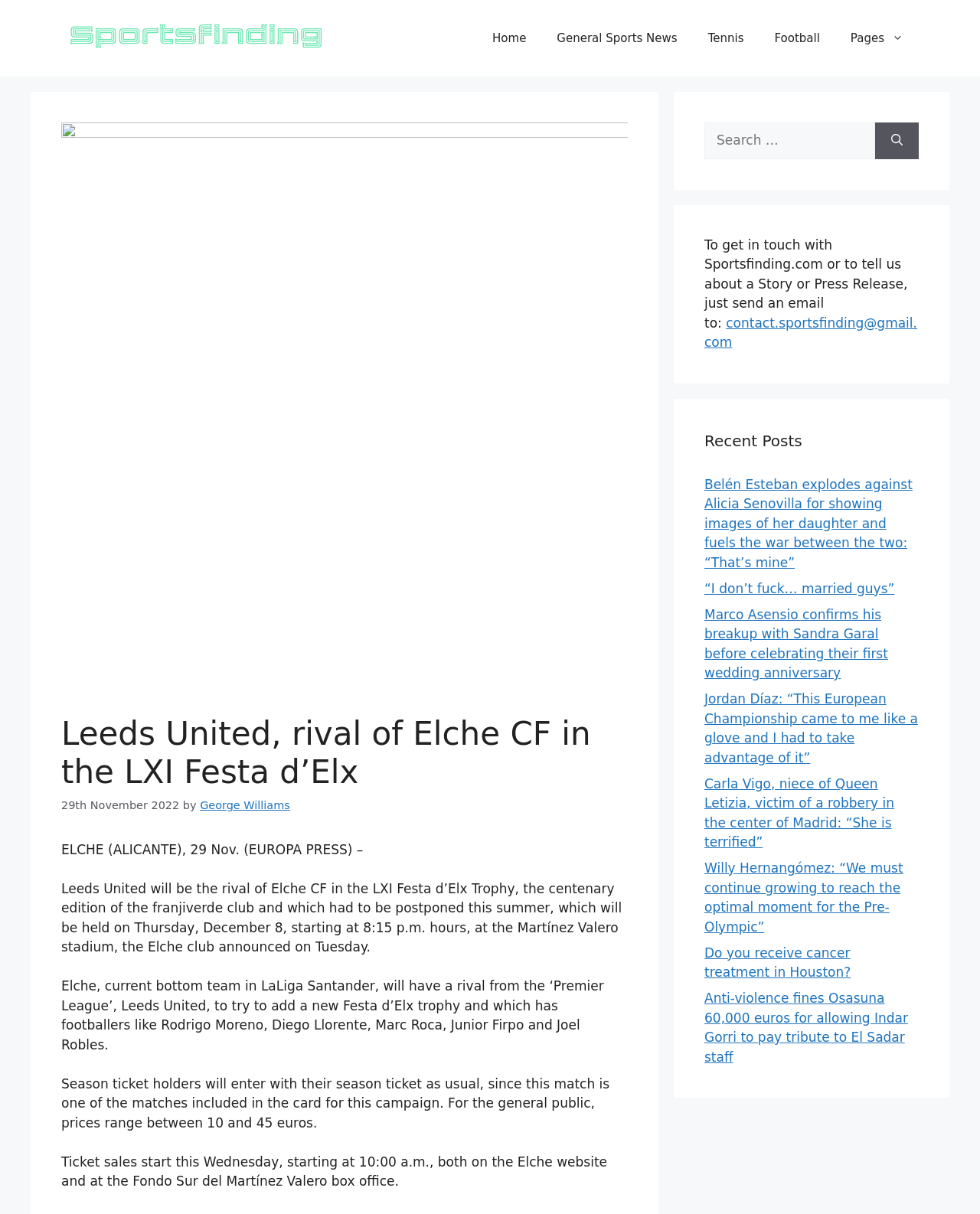Examine the image and give a thorough answer to the following question:
What is the price range for tickets for the general public?

The answer can be found in the article section of the webpage, where it is stated that 'For the general public, prices range between 10 and 45 euros.'.